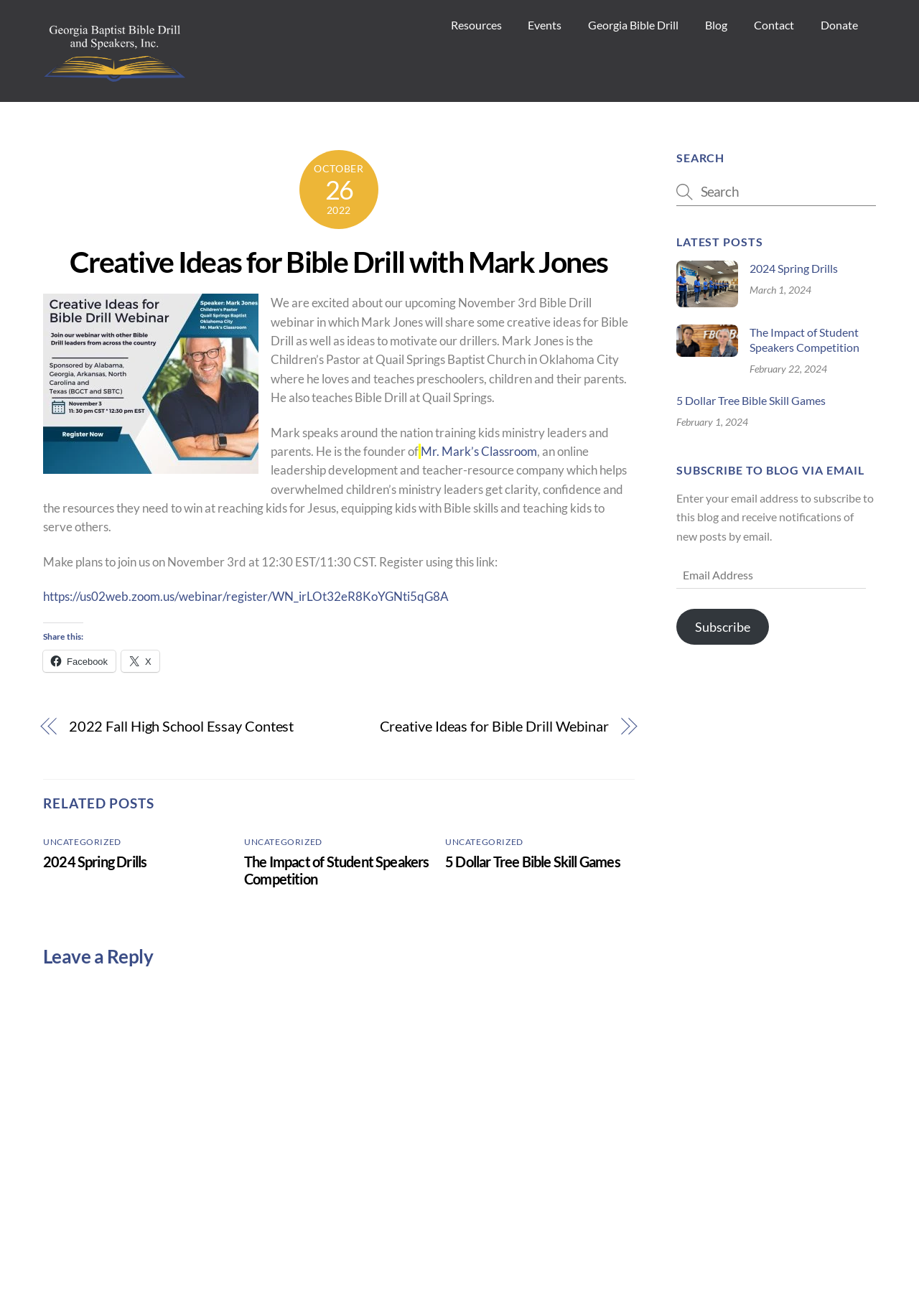What is the purpose of the 'Subscribe to Blog via Email' section?
Please give a detailed and thorough answer to the question, covering all relevant points.

The webpage provides a section to 'Subscribe to Blog via Email' where users can enter their email address to receive notifications of new posts by email, as mentioned in the section description.